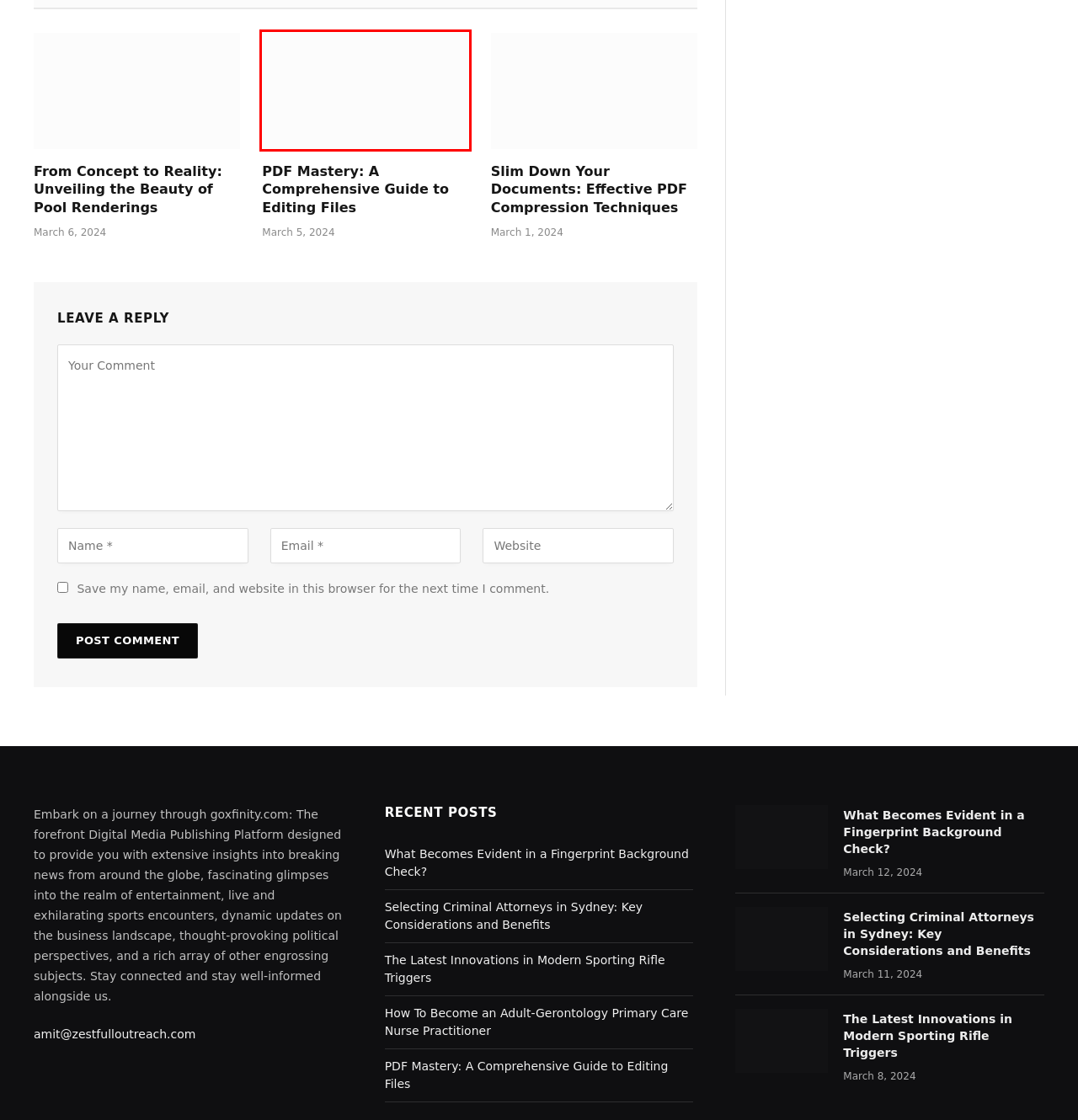You have a screenshot of a webpage with a red bounding box around an element. Identify the webpage description that best fits the new page that appears after clicking the selected element in the red bounding box. Here are the candidates:
A. How To Become an Adult-Gerontology Primary Care Nurse Practitioner - goxfinity
B. From Concept to Reality: Unveiling the Beauty of Pool Renderings - goxfinity
C. Business Archives - goxfinity
D. PDF Mastery: A Comprehensive Guide to Editing Files - goxfinity
E. The Latest Innovations in Modern Sporting Rifle Triggers - goxfinity
F. Slim Down Your Documents: Effective PDF Compression Techniques - goxfinity
G. Selecting Criminal Attorneys in Sydney: Key Considerations and Benefits - goxfinity
H. What Becomes Evident in a Fingerprint Background Check? - goxfinity

D